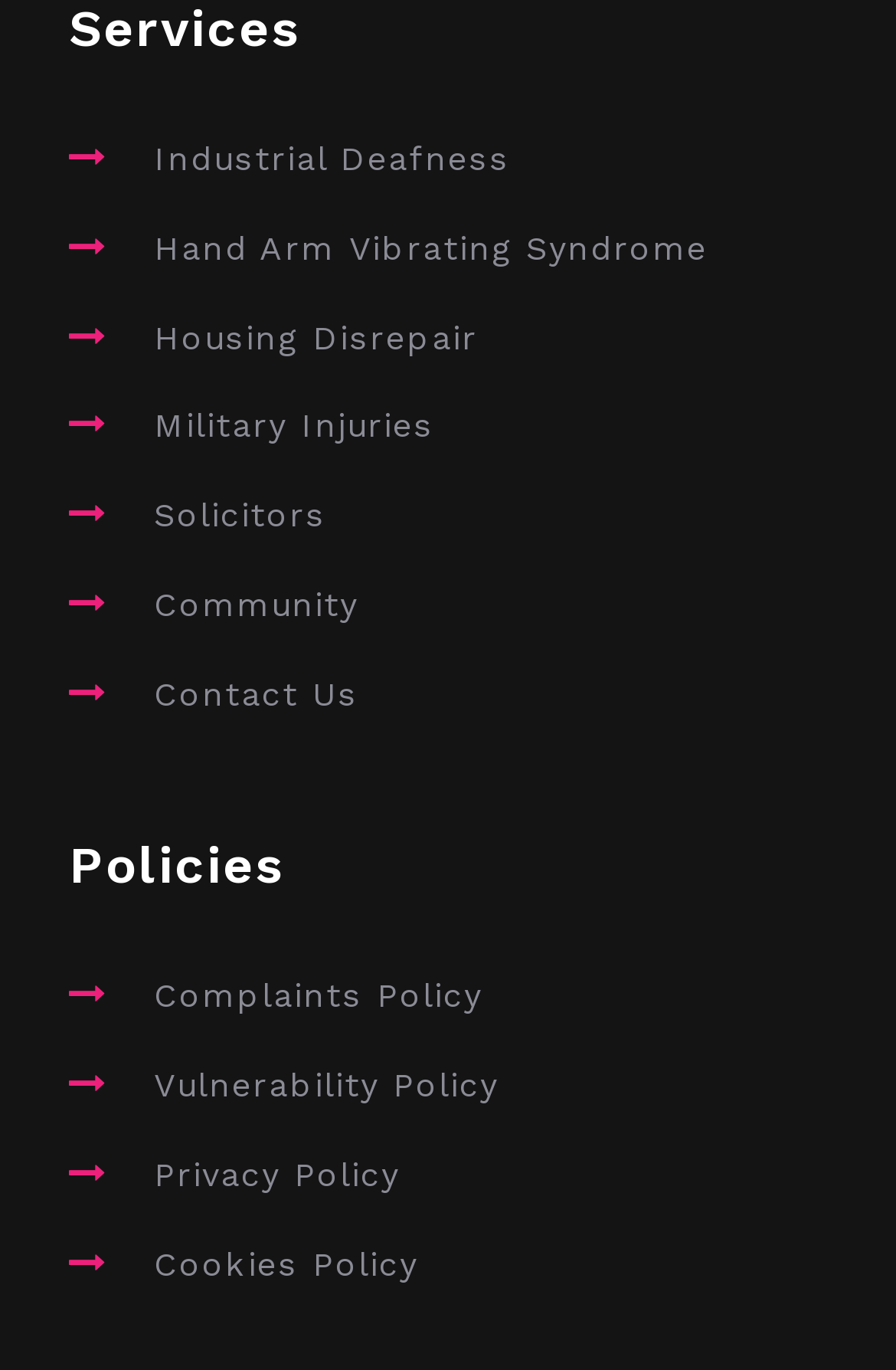Analyze the image and deliver a detailed answer to the question: What is the category of 'Housing Disrepair'?

By examining the links on the webpage, I found that 'Housing Disrepair' is categorized as a type of injury, along with Industrial Deafness, Hand Arm Vibrating Syndrome, and Military Injuries.